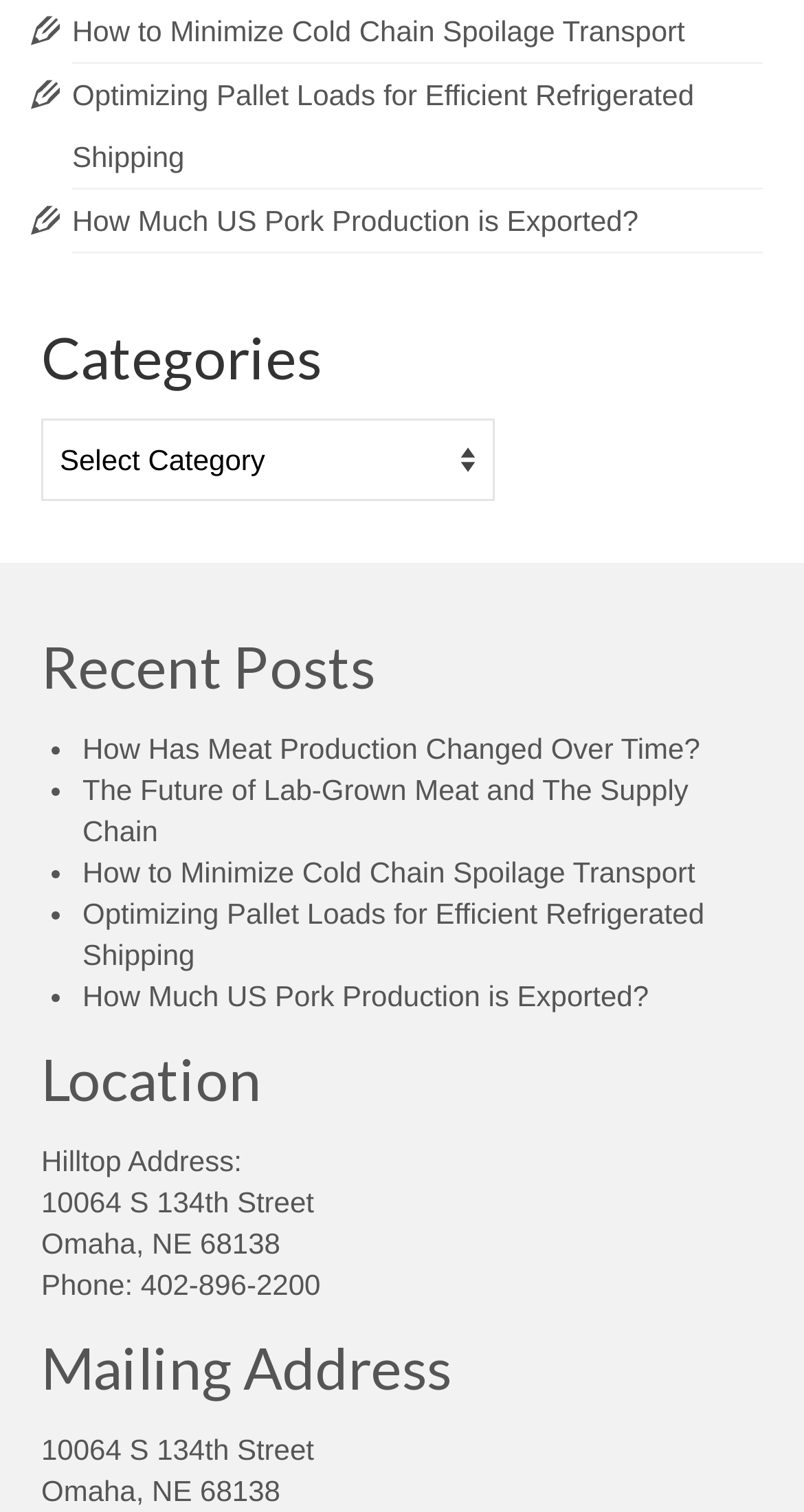Identify the bounding box coordinates necessary to click and complete the given instruction: "Call the phone number".

[0.175, 0.839, 0.399, 0.86]